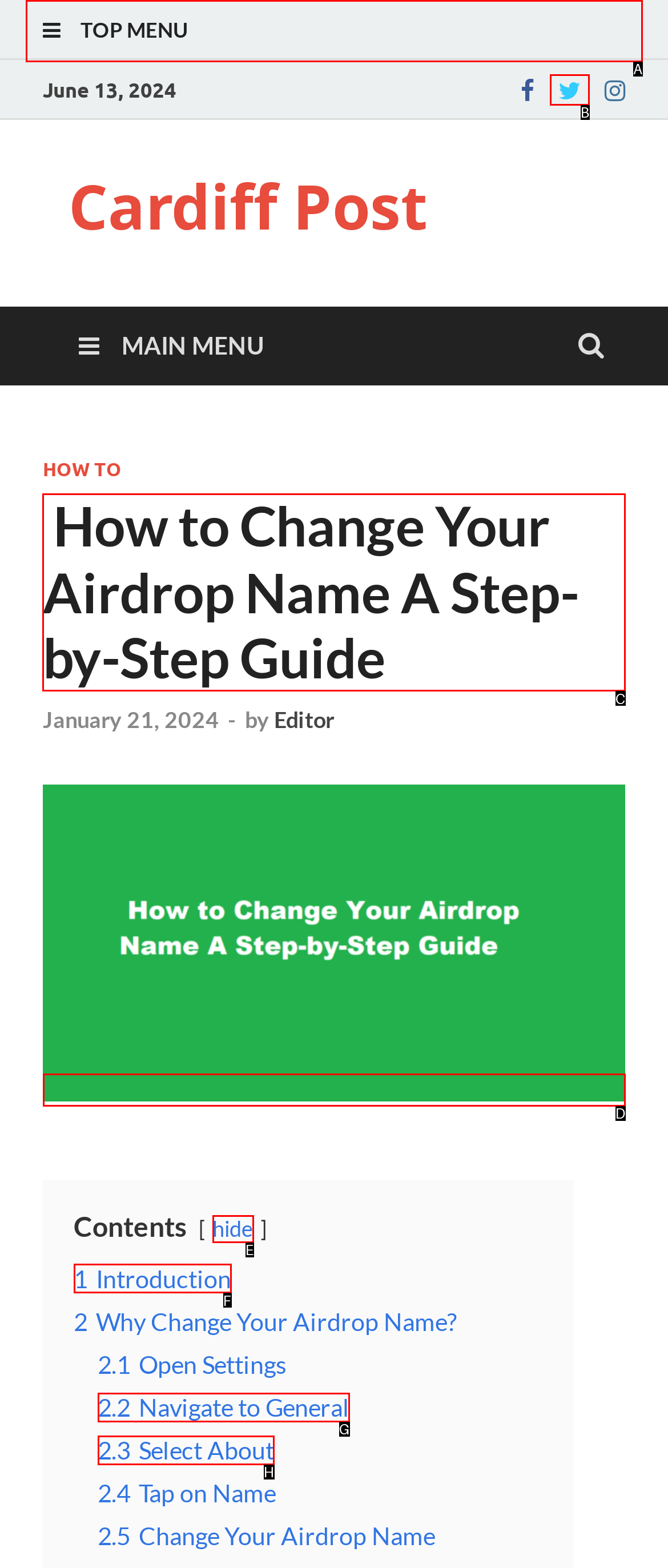Based on the choices marked in the screenshot, which letter represents the correct UI element to perform the task: Read the article introduction?

C